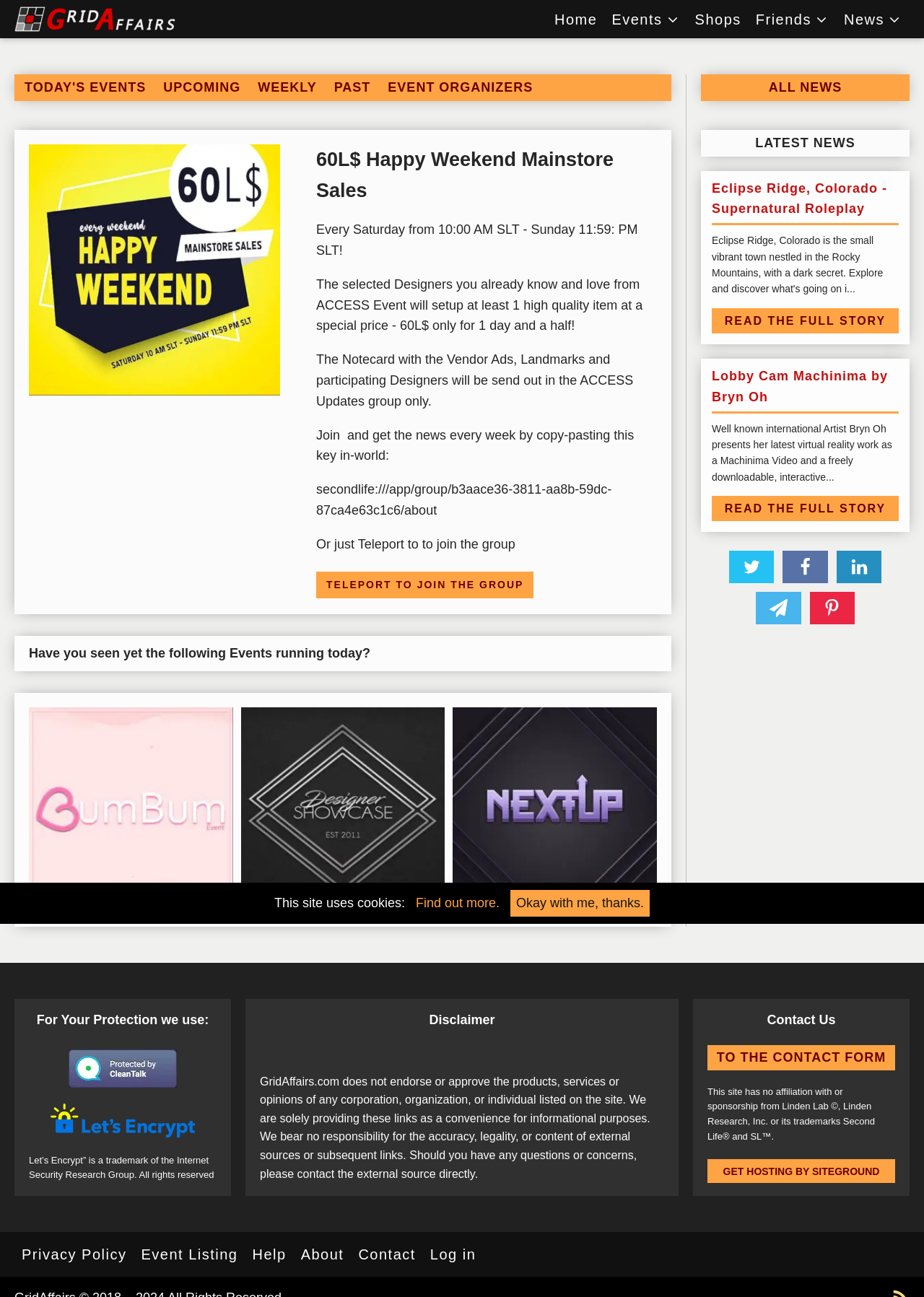Please identify the bounding box coordinates of the area I need to click to accomplish the following instruction: "View the 'LATEST NEWS'".

[0.817, 0.105, 0.926, 0.116]